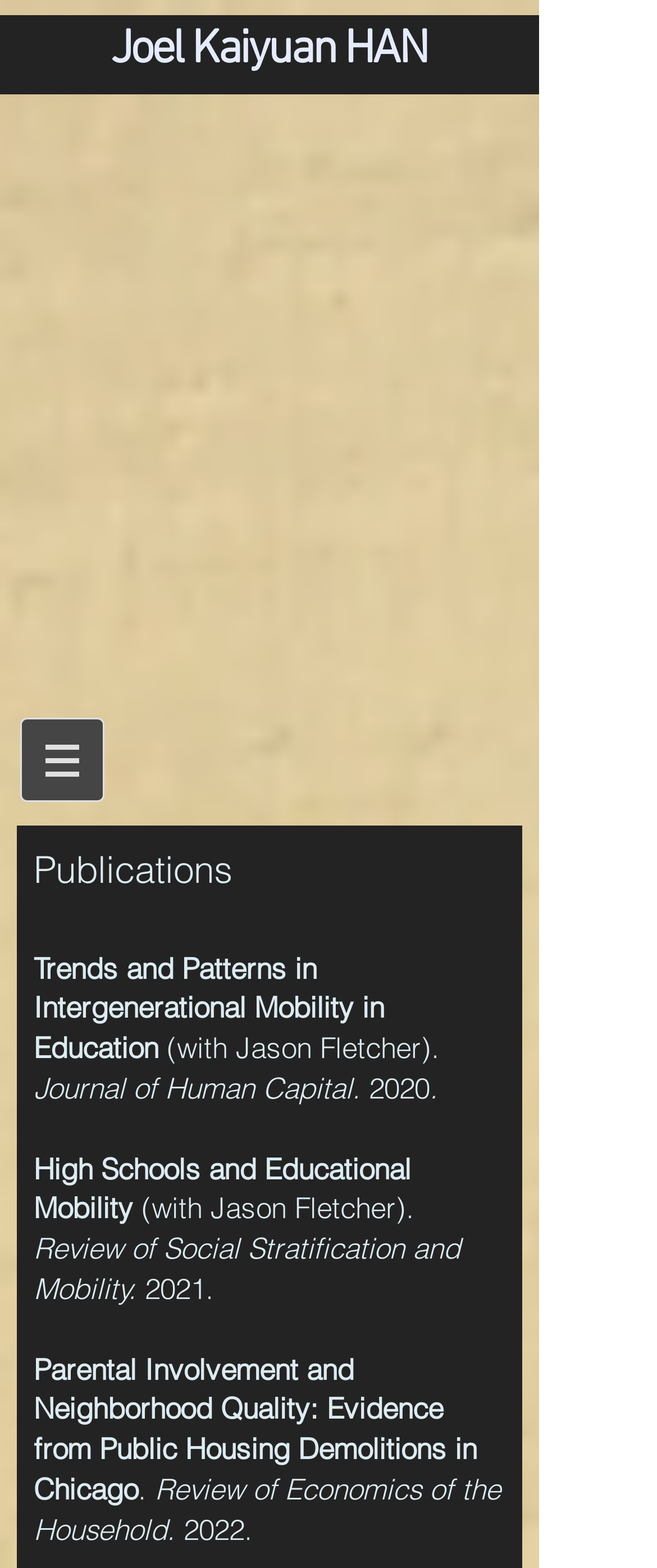Craft a detailed narrative of the webpage's structure and content.

The webpage is a research homepage, titled "Research | home". At the top, there is a heading with the name "Joel Kaiyuan HAN", which is also a link. Below the heading, there is a navigation menu labeled "Site" on the left side, which contains a button with a popup menu and an image. 

To the right of the navigation menu, there are several sections of text, each describing a research publication. The first section has the title "Trends and Patterns in Intergenerational Mobility in Education" and is followed by the authors' names and the journal name "Journal of Human Capital" with the publication year "2020". 

Below this section, there are several more sections, each with a similar format, describing different research publications. These sections are stacked vertically, with the most recent publication at the top. The publications are titled "High Schools and Educational Mobility", "Parental Involvement and Neighborhood Quality: Evidence from Public Housing Demolitions in Chicago", and "Economics of the Household". Each section includes the title, authors' names, journal name, and publication year.